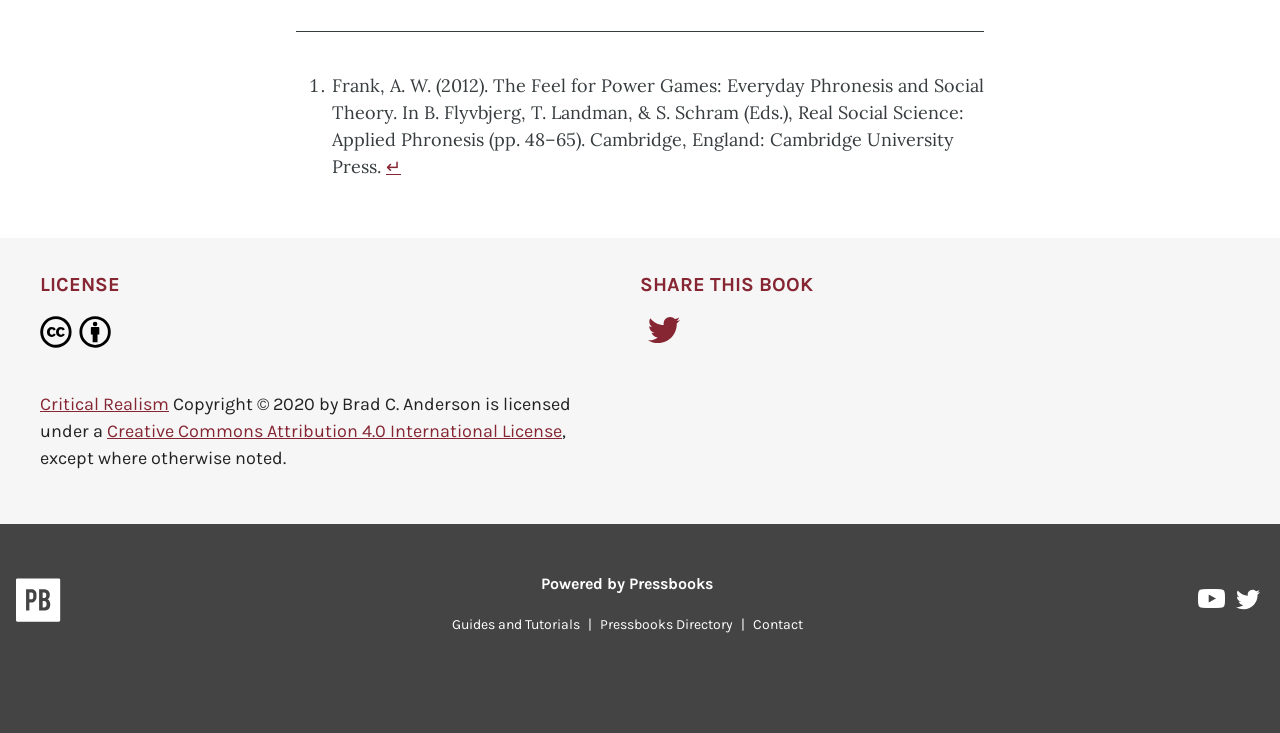Respond with a single word or phrase to the following question:
What is the purpose of the 'SHARE THIS BOOK' section?

To share the book on social media